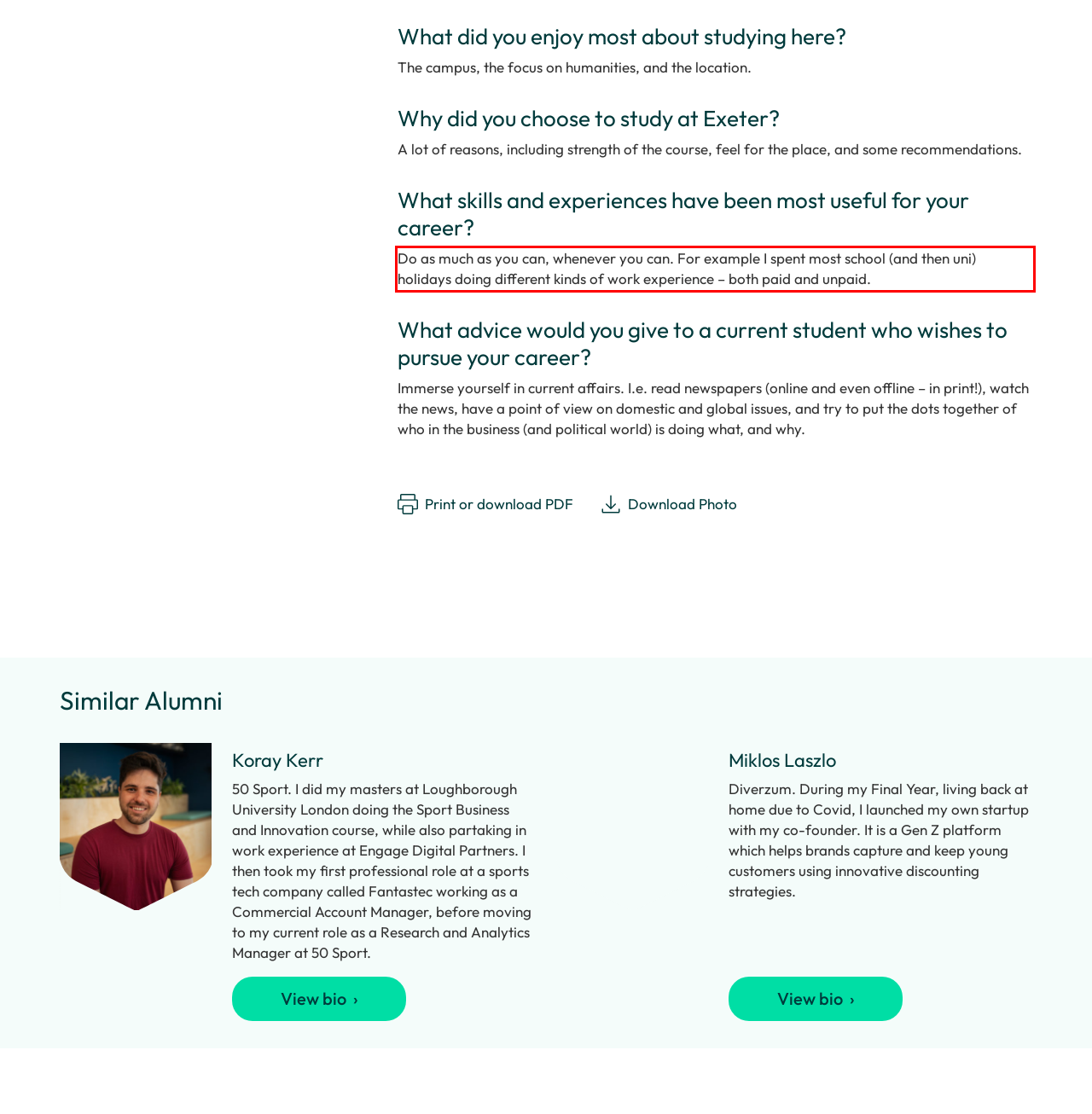Given a screenshot of a webpage with a red bounding box, please identify and retrieve the text inside the red rectangle.

Do as much as you can, whenever you can. For example I spent most school (and then uni) holidays doing different kinds of work experience – both paid and unpaid.